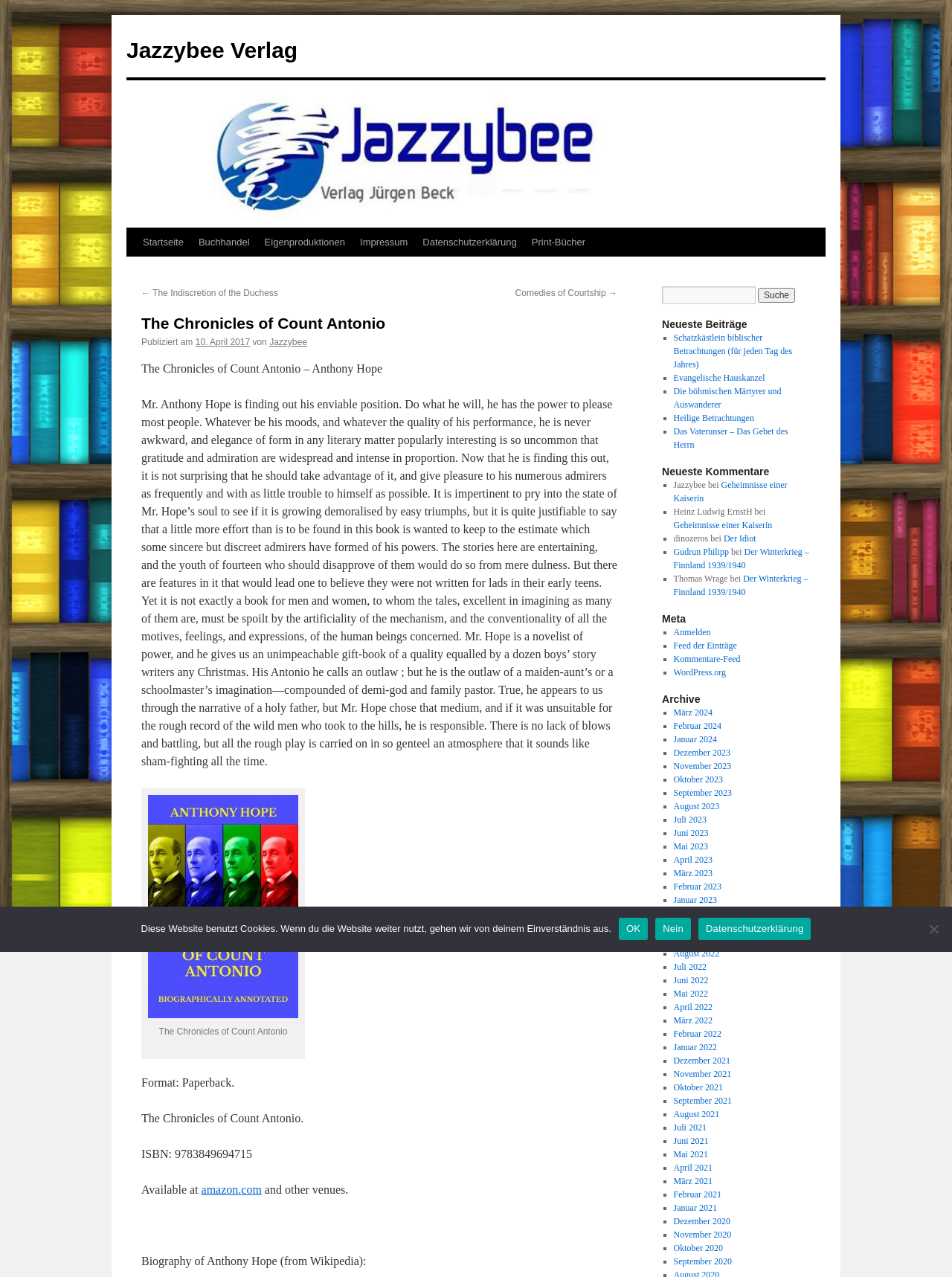Determine the main text heading of the webpage and provide its content.

The Chronicles of Count Antonio